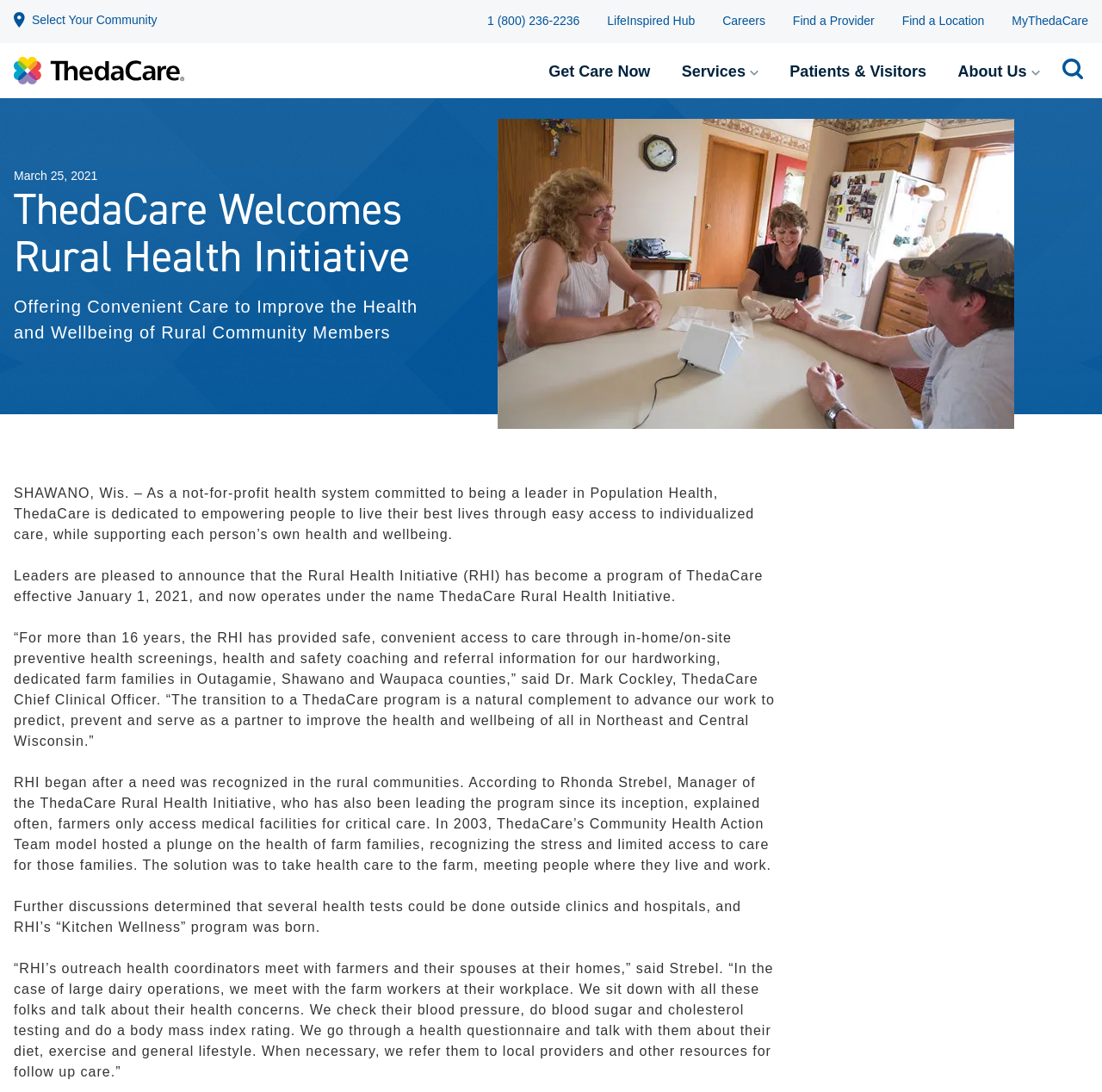From the details in the image, provide a thorough response to the question: What is the name of the healthcare organization?

I found the answer by looking at the top-left corner of the webpage, where the logo and name of the organization are typically placed. The text 'ThedaCare' is displayed prominently, indicating that it is the name of the healthcare organization.